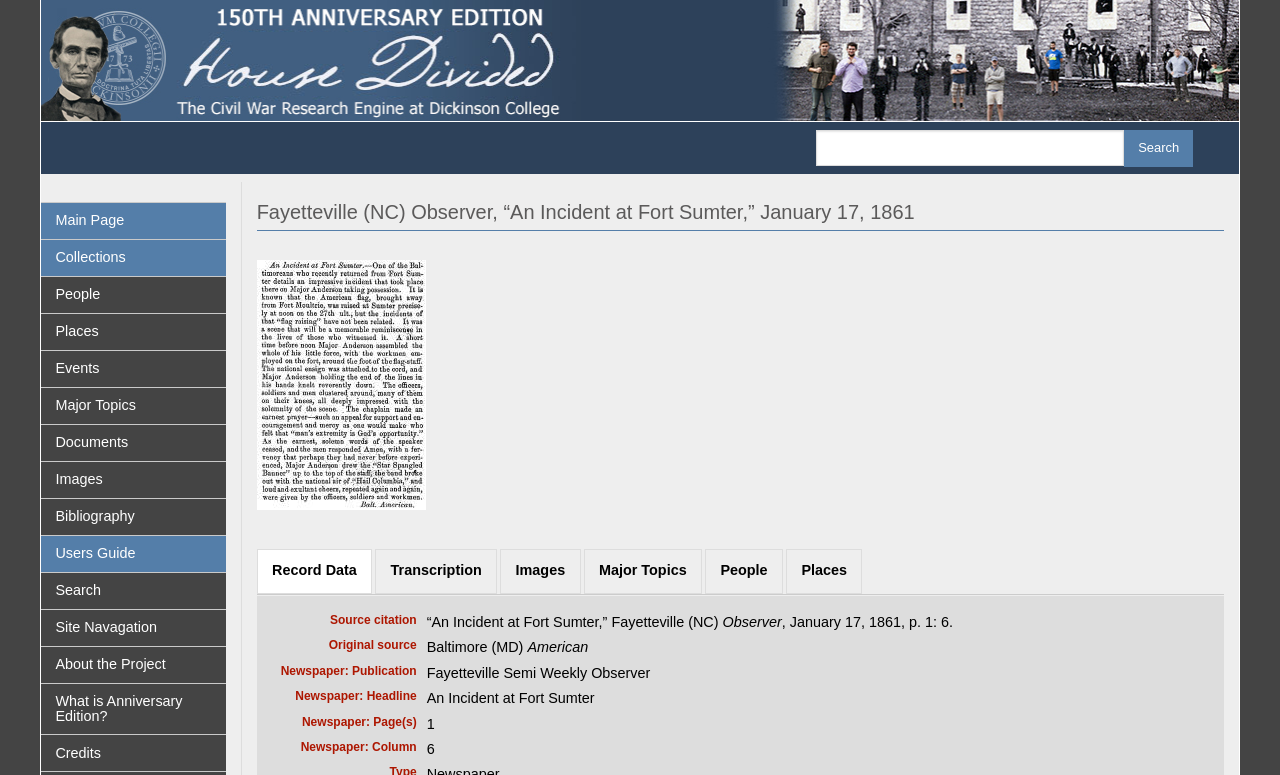Based on the image, please respond to the question with as much detail as possible:
What is the date of the newspaper article?

I found the answer by looking at the 'Source citation' section, where it says ', January 17, 1861, p. 1: 6.'.